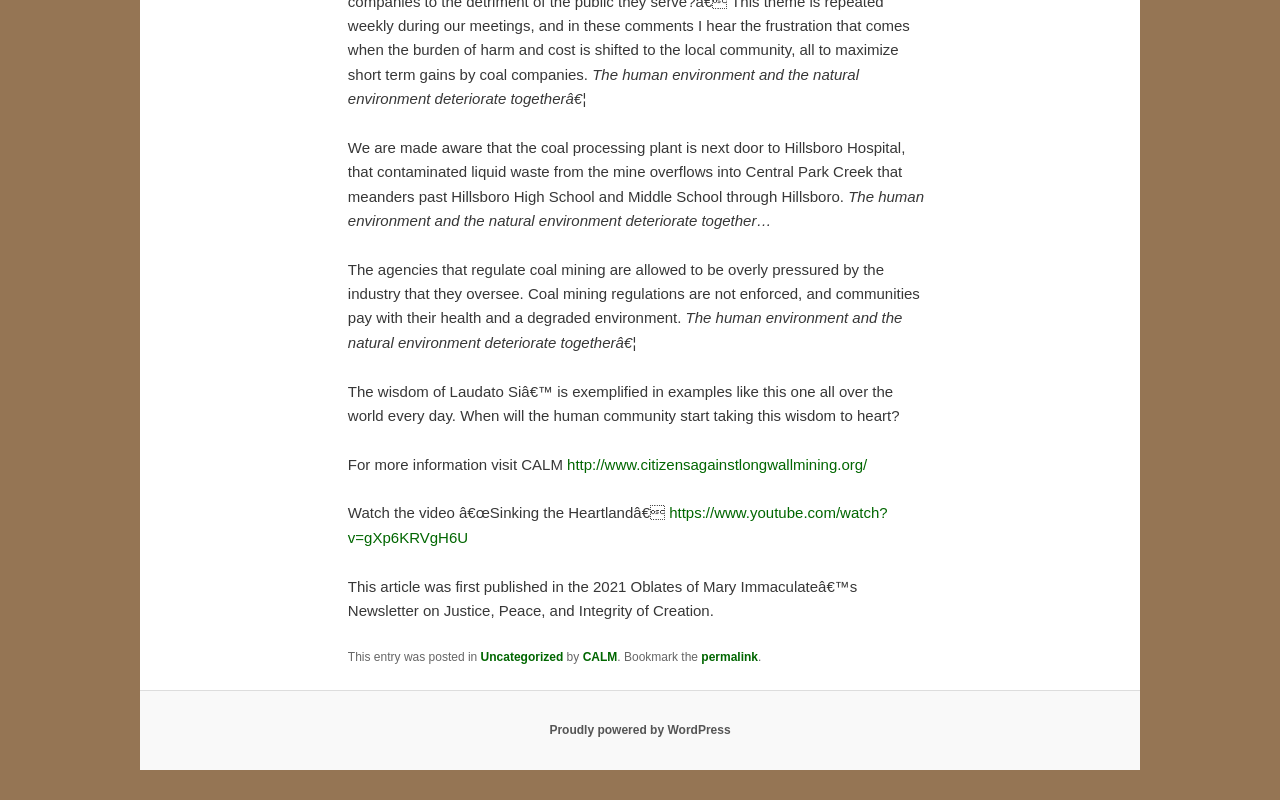Locate the bounding box coordinates for the element described below: "Proudly powered by WordPress". The coordinates must be four float values between 0 and 1, formatted as [left, top, right, bottom].

[0.429, 0.904, 0.571, 0.922]